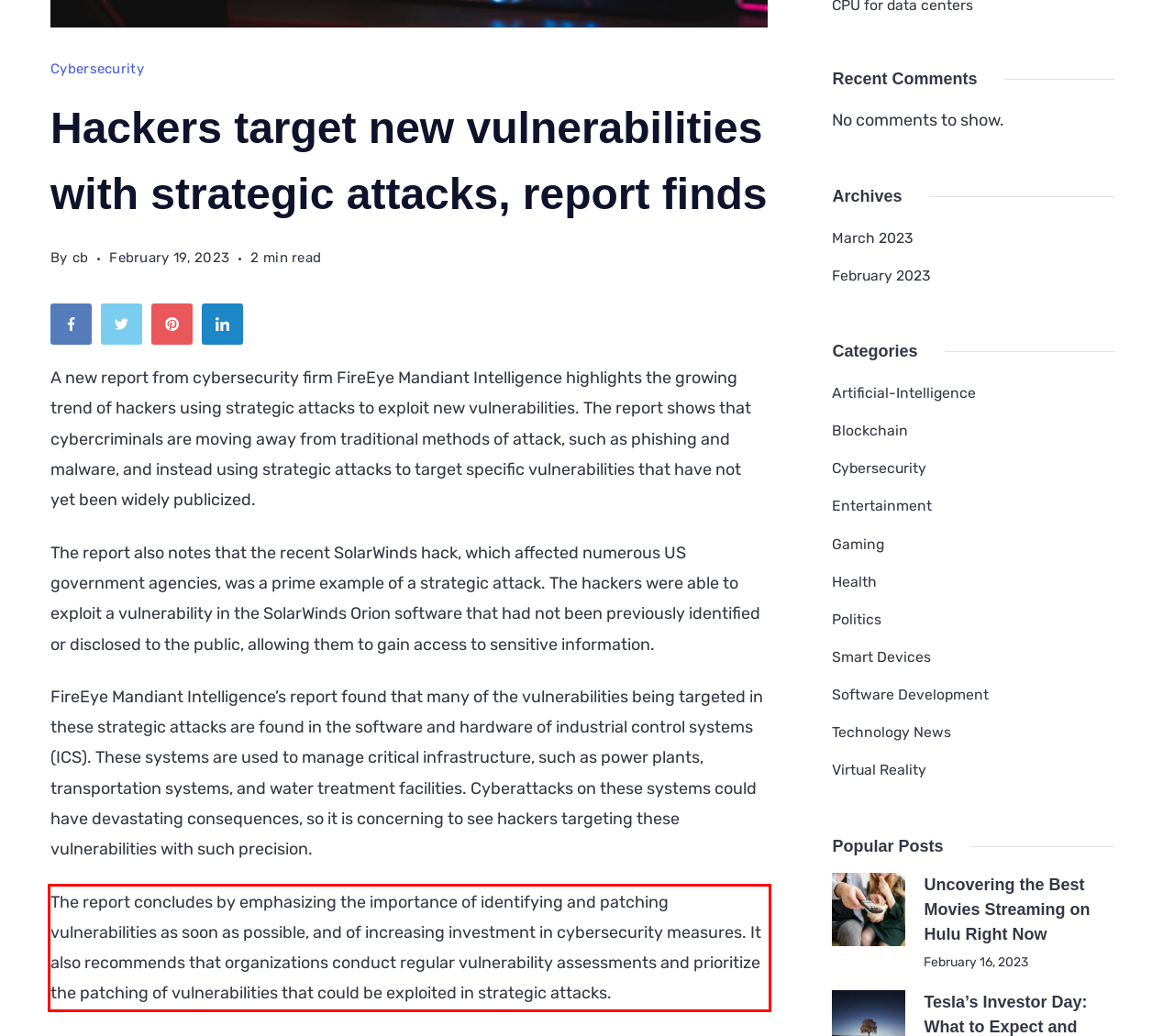You are presented with a screenshot containing a red rectangle. Extract the text found inside this red bounding box.

The report concludes by emphasizing the importance of identifying and patching vulnerabilities as soon as possible, and of increasing investment in cybersecurity measures. It also recommends that organizations conduct regular vulnerability assessments and prioritize the patching of vulnerabilities that could be exploited in strategic attacks.